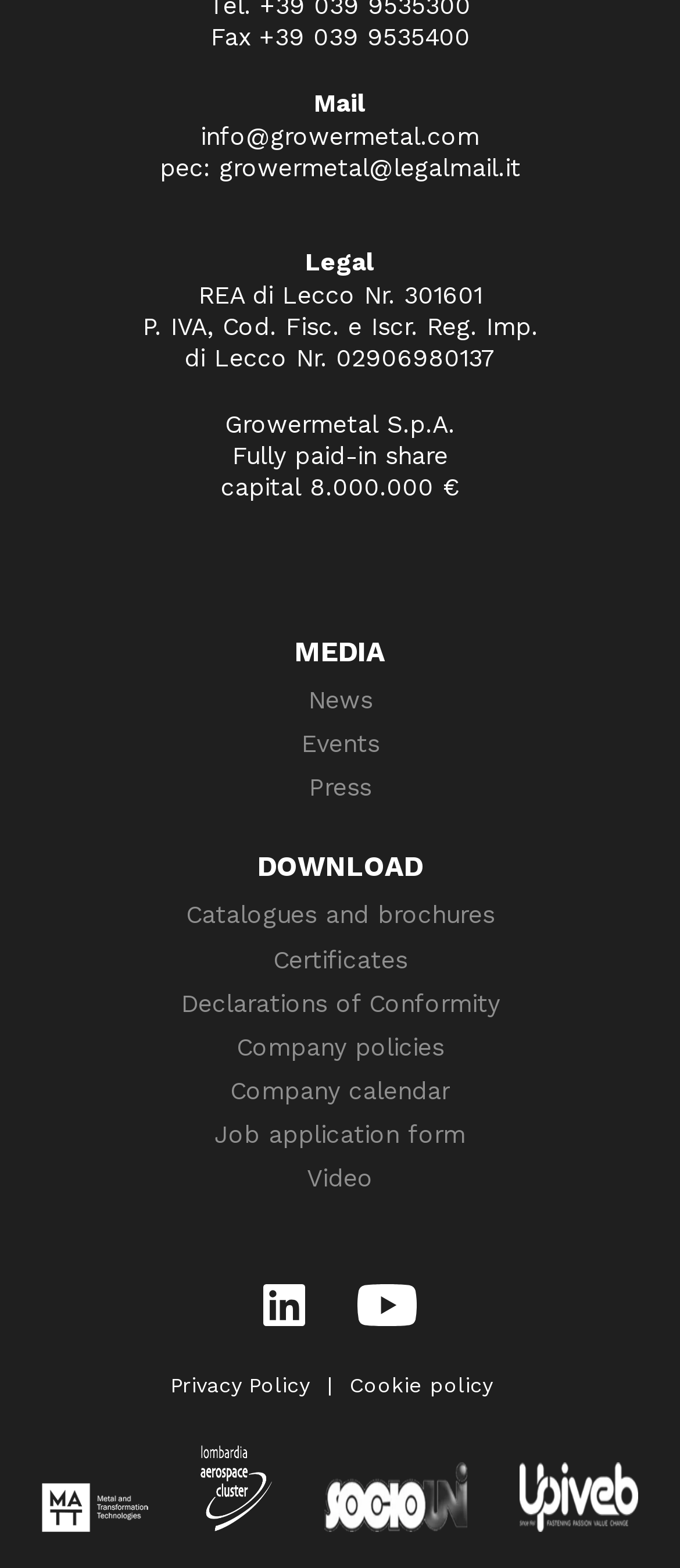Please give a succinct answer using a single word or phrase:
What is the fax number?

+39 039 9535400